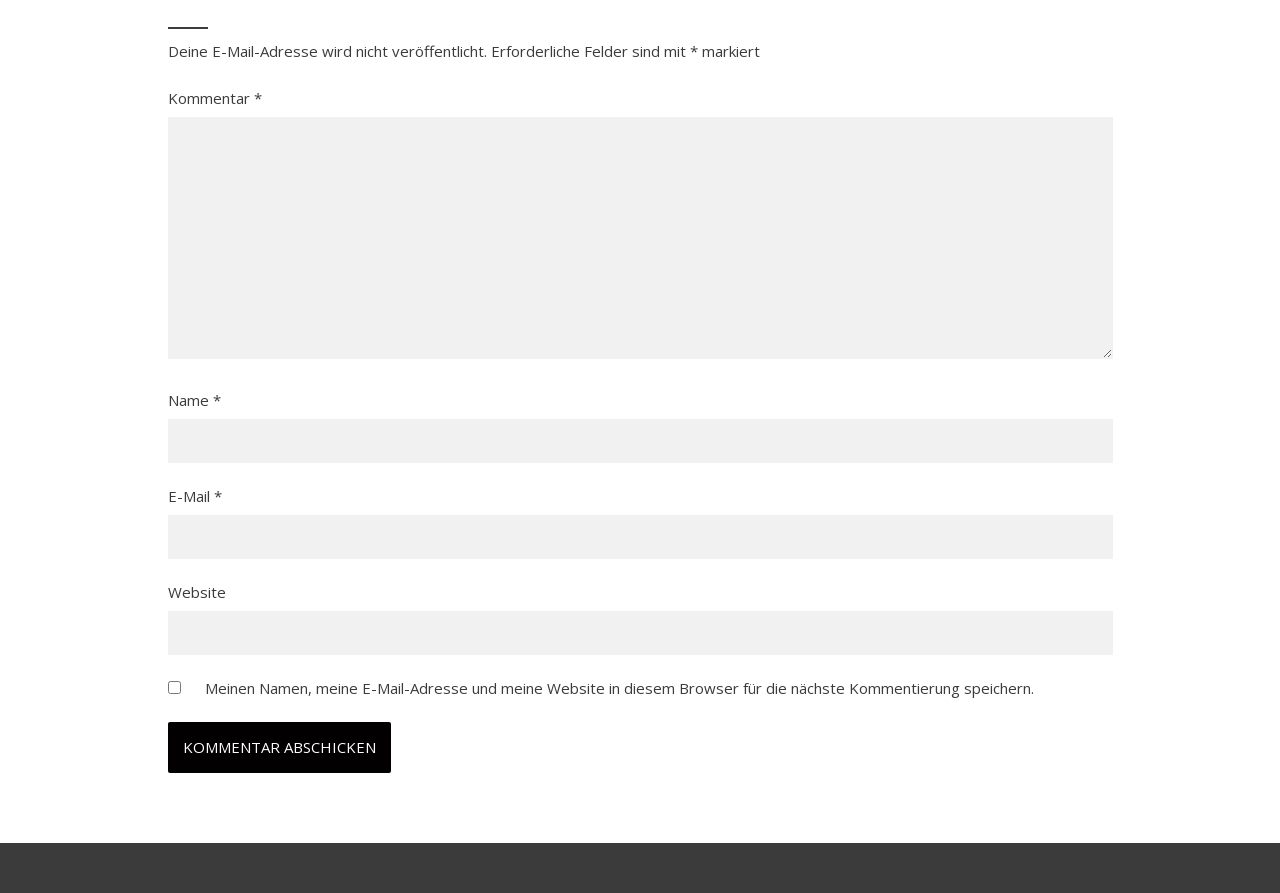What is the label of the last text field?
Please provide a single word or phrase as your answer based on the image.

Website